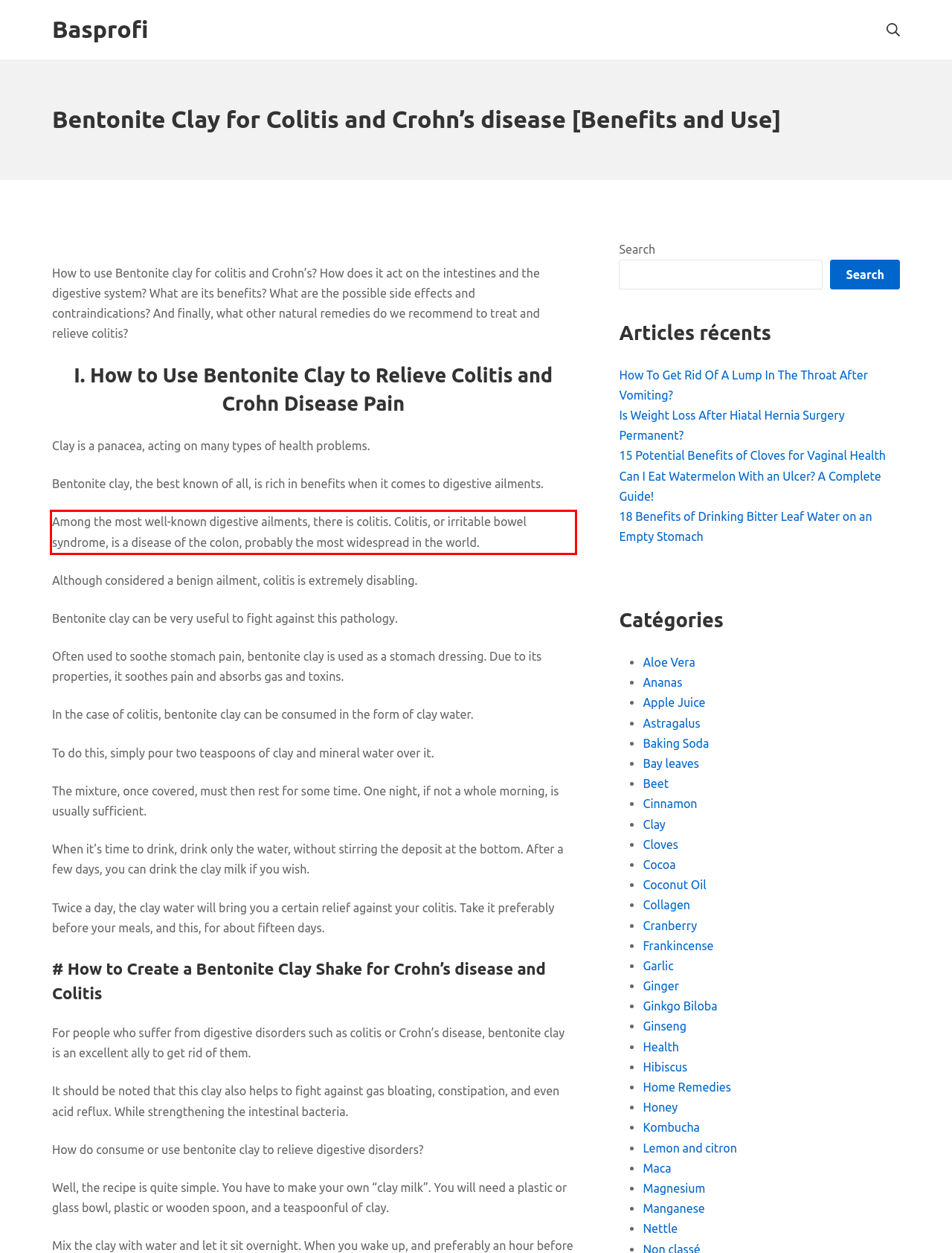Please examine the webpage screenshot containing a red bounding box and use OCR to recognize and output the text inside the red bounding box.

Among the most well-known digestive ailments, there is colitis. Colitis, or irritable bowel syndrome, is a disease of the colon, probably the most widespread in the world.